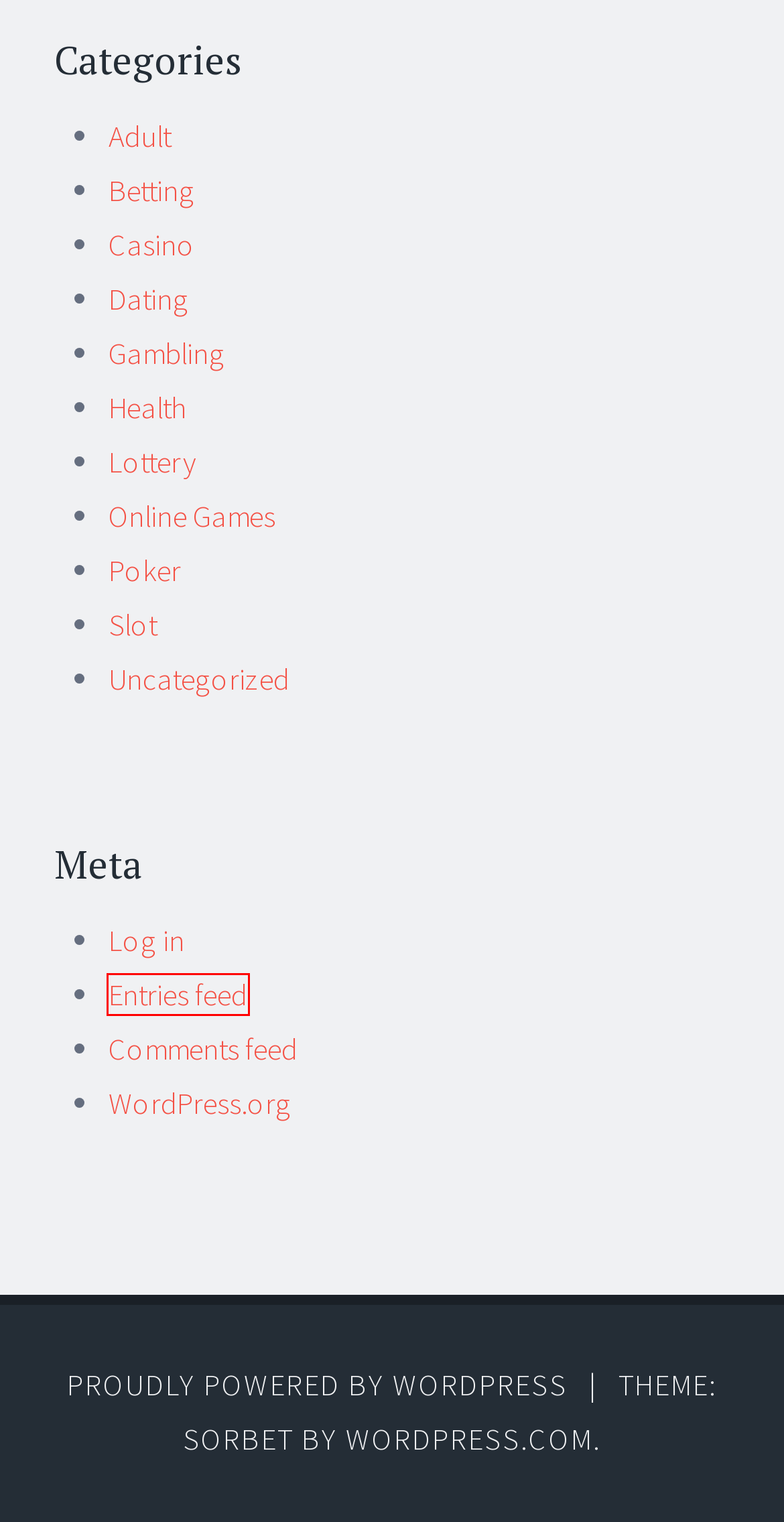Given a screenshot of a webpage with a red bounding box highlighting a UI element, choose the description that best corresponds to the new webpage after clicking the element within the red bounding box. Here are your options:
A. Gambling – Elevategiving
B. Dating – Elevategiving
C. Casino – Elevategiving
D. Elevategiving
E. Log In ‹ Elevategiving — WordPress
F. Online Games – Elevategiving
G. Betting – Elevategiving
H. Comments for Elevategiving

D